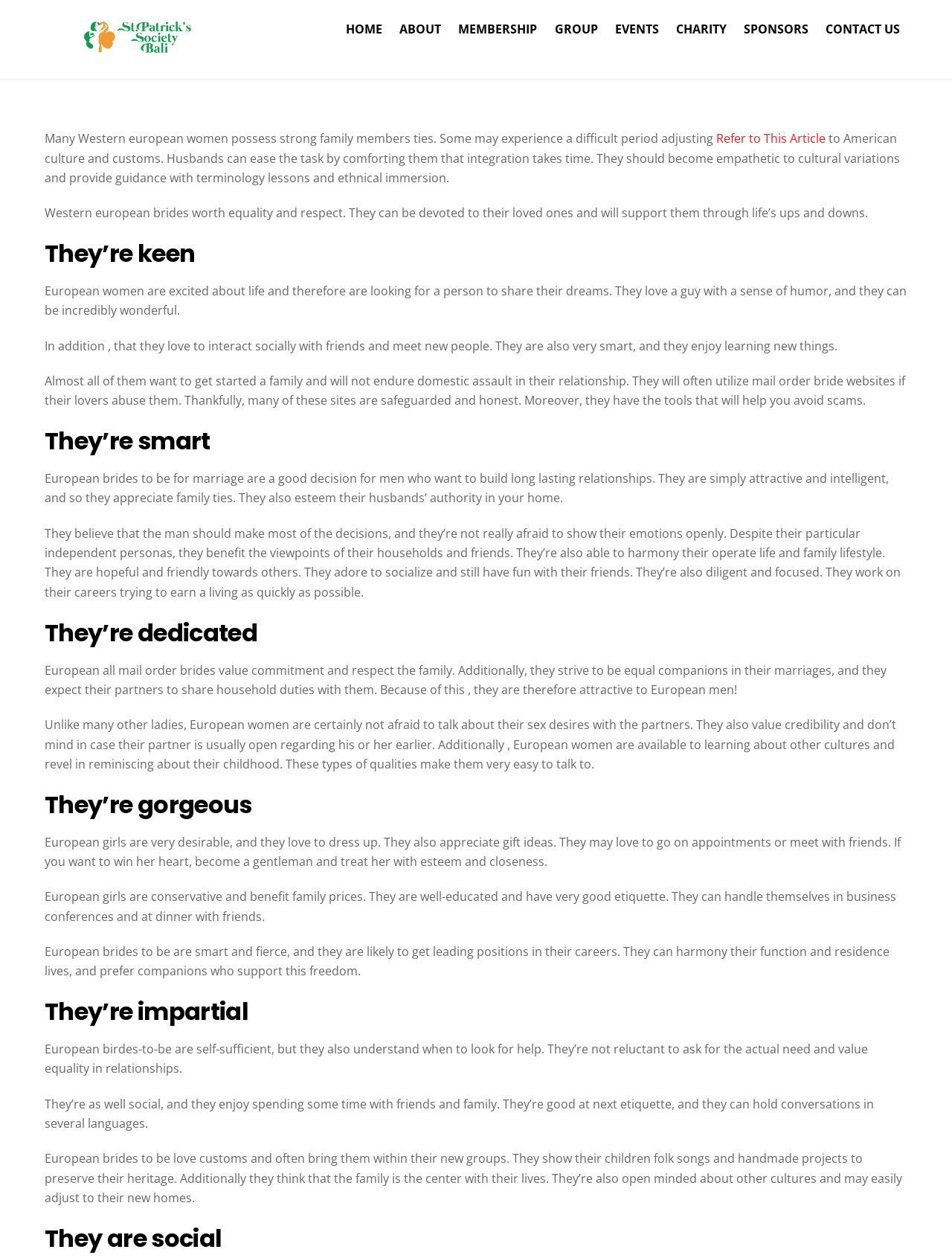Please identify the coordinates of the bounding box that should be clicked to fulfill this instruction: "Click Contact us".

None